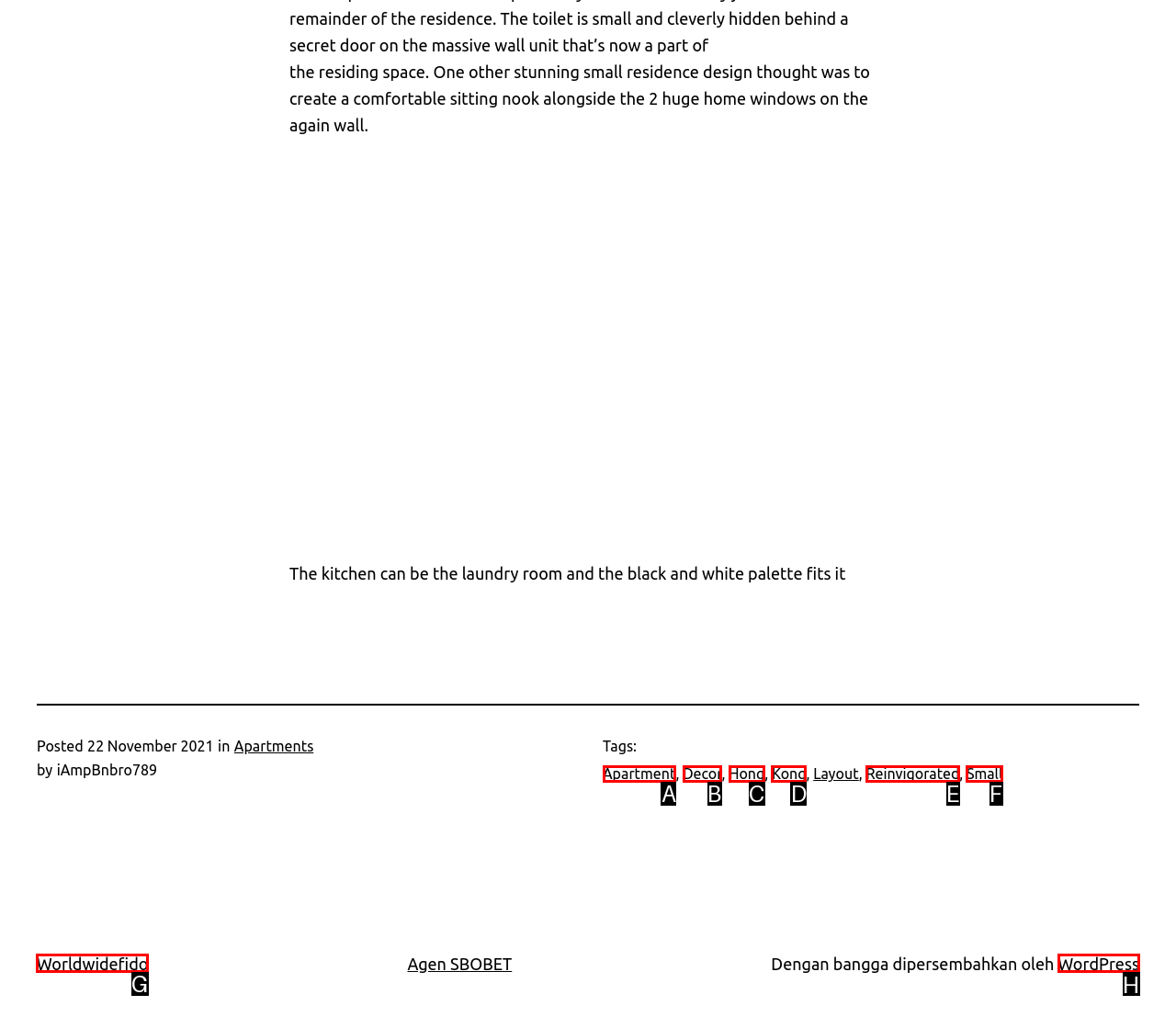Determine which HTML element to click for this task: Visit the website of Worldwidefido Provide the letter of the selected choice.

G